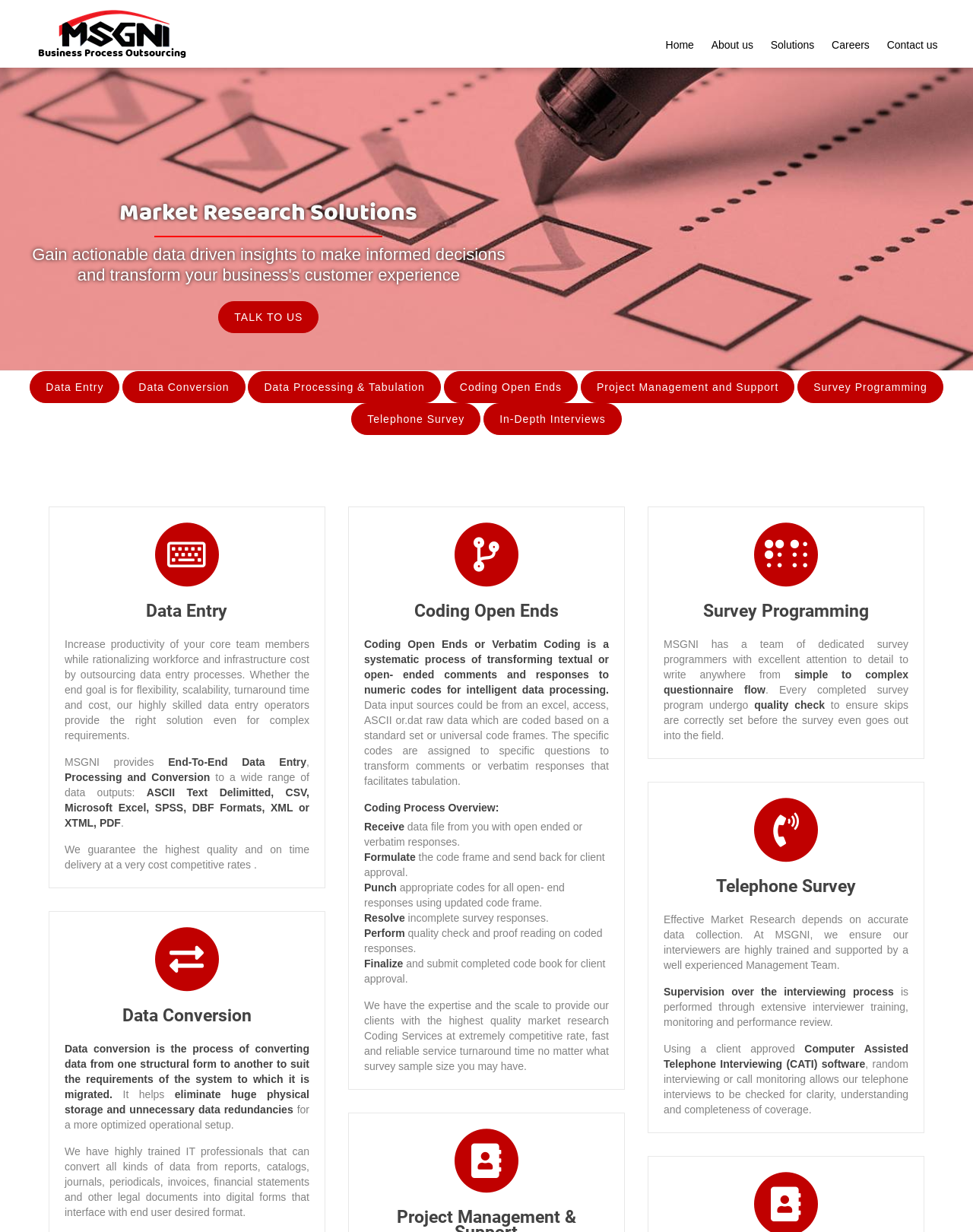Identify the main title of the webpage and generate its text content.

Business Process Outsourcing